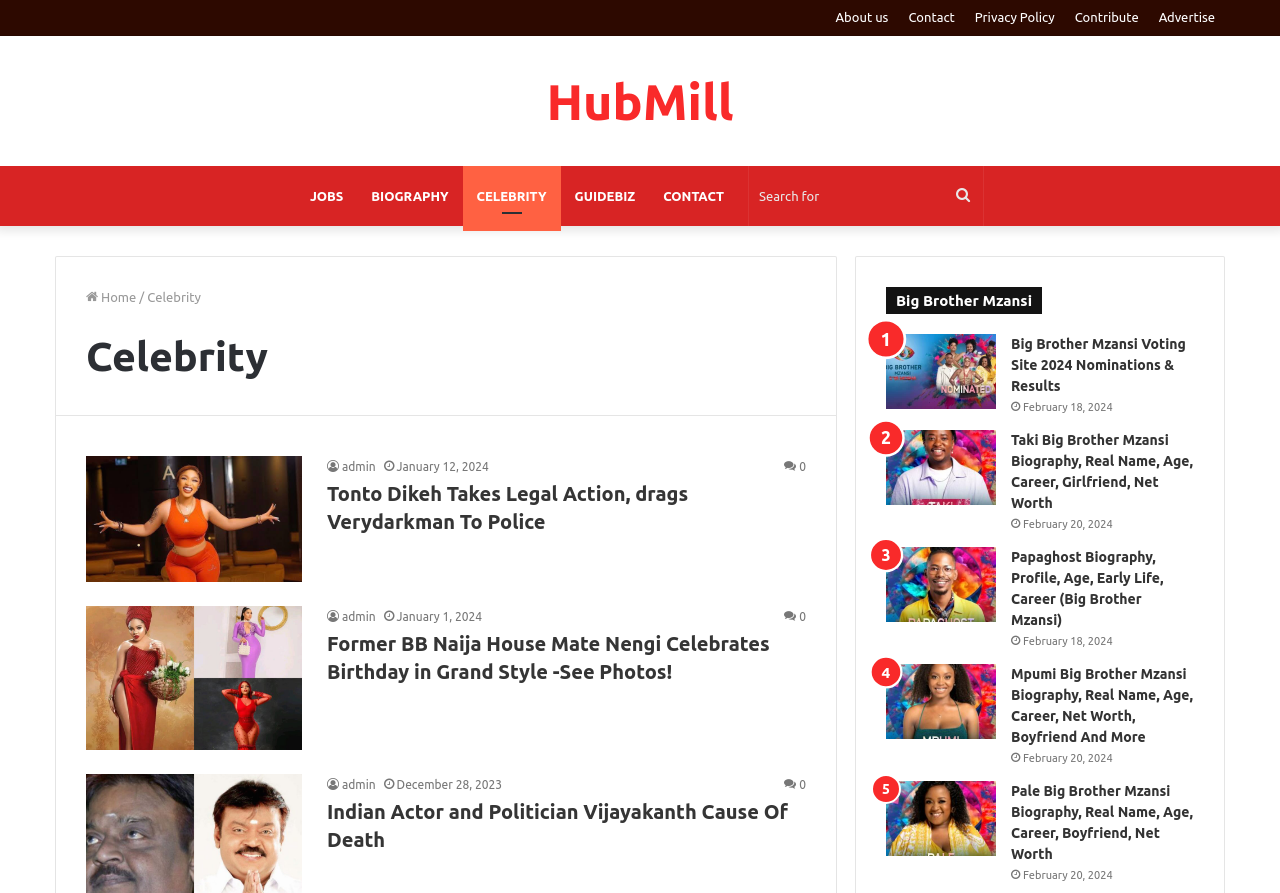Based on the image, provide a detailed response to the question:
What is the date of the article about Indian Actor and Politician Vijayakanth's cause of death?

I found the answer by looking at the link with the text 'Indian Actor and Politician Vijayakanth Cause Of Death' and the corresponding static text 'December 28, 2023'. The date is likely the publication date of the article.